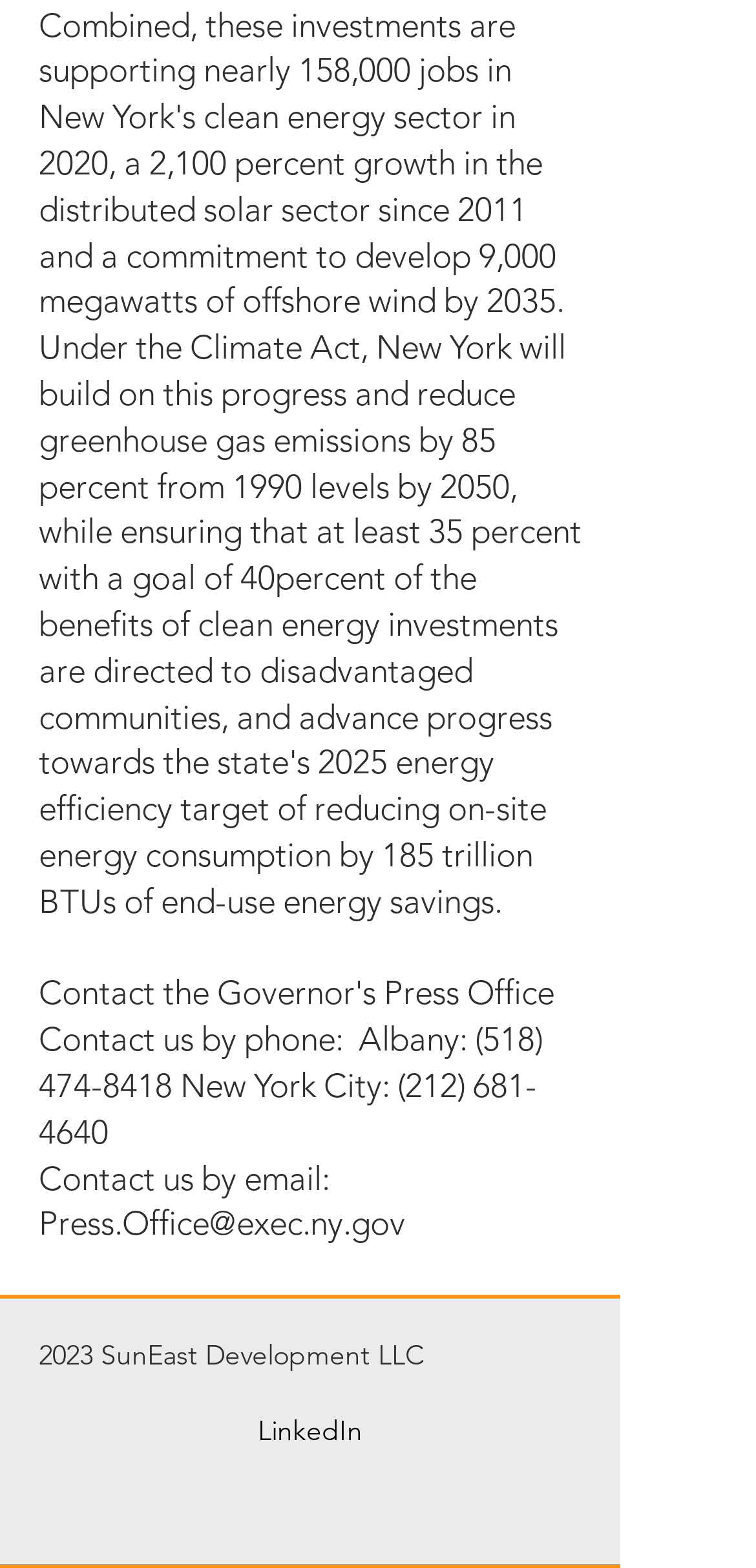Respond with a single word or phrase for the following question: 
How many phone numbers are listed on the page?

2